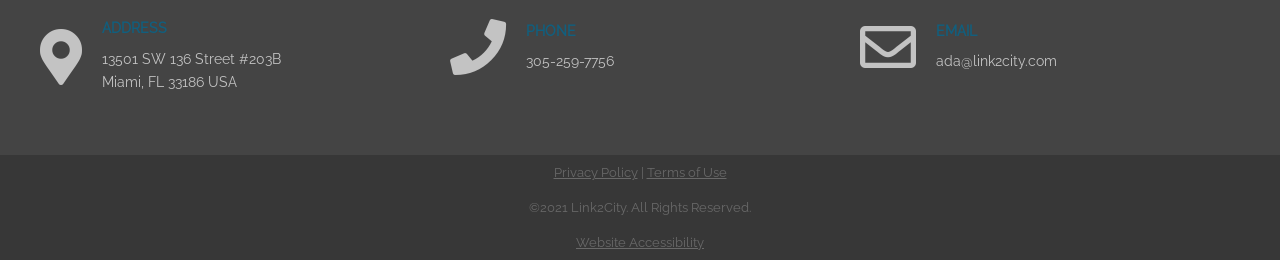Determine the bounding box of the UI component based on this description: "Email". The bounding box coordinates should be four float values between 0 and 1, i.e., [left, top, right, bottom].

[0.731, 0.084, 0.826, 0.154]